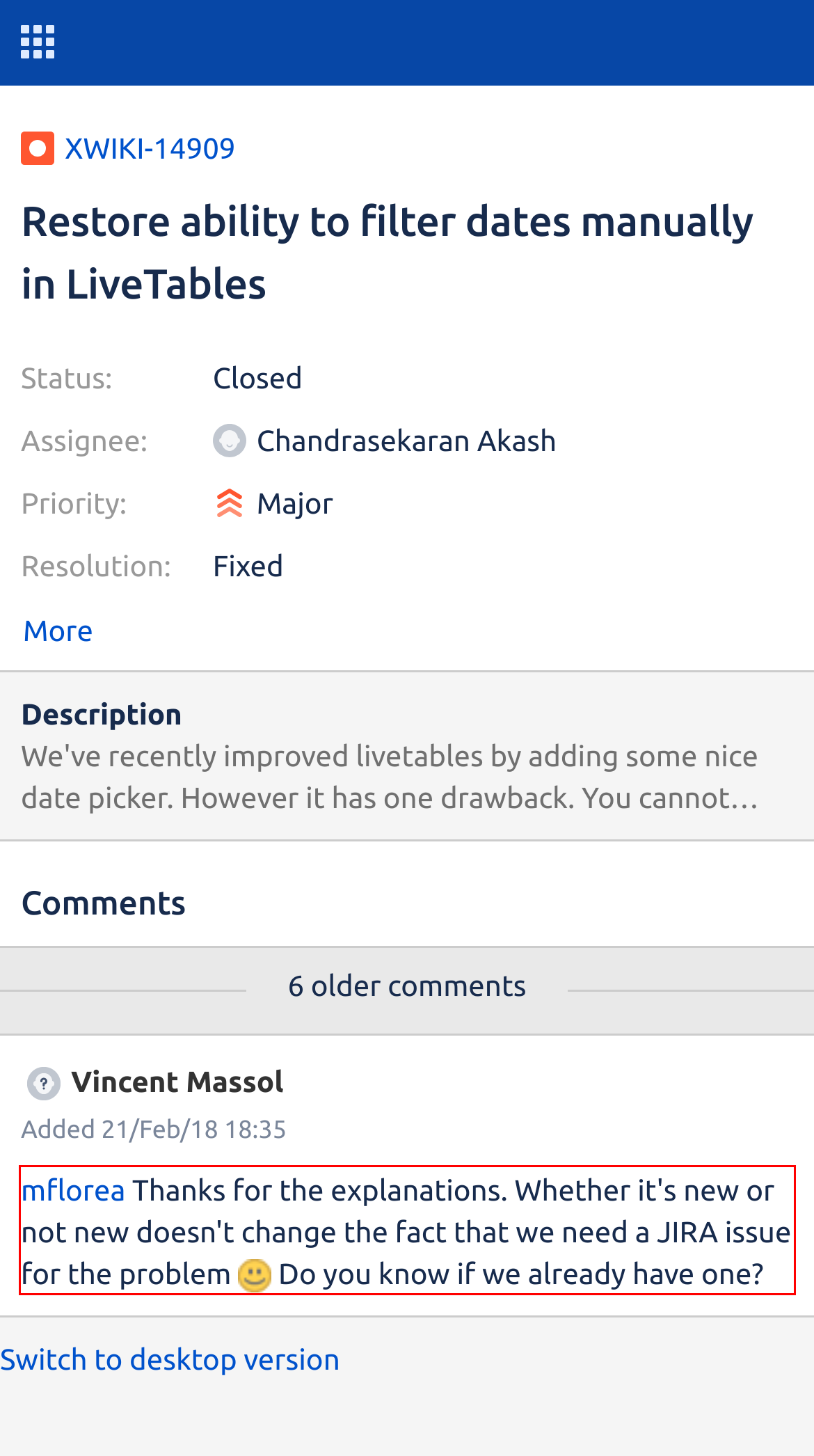By examining the provided screenshot of a webpage, recognize the text within the red bounding box and generate its text content.

mflorea Thanks for the explanations. Whether it's new or not new doesn't change the fact that we need a JIRA issue for the problem Do you know if we already have one?